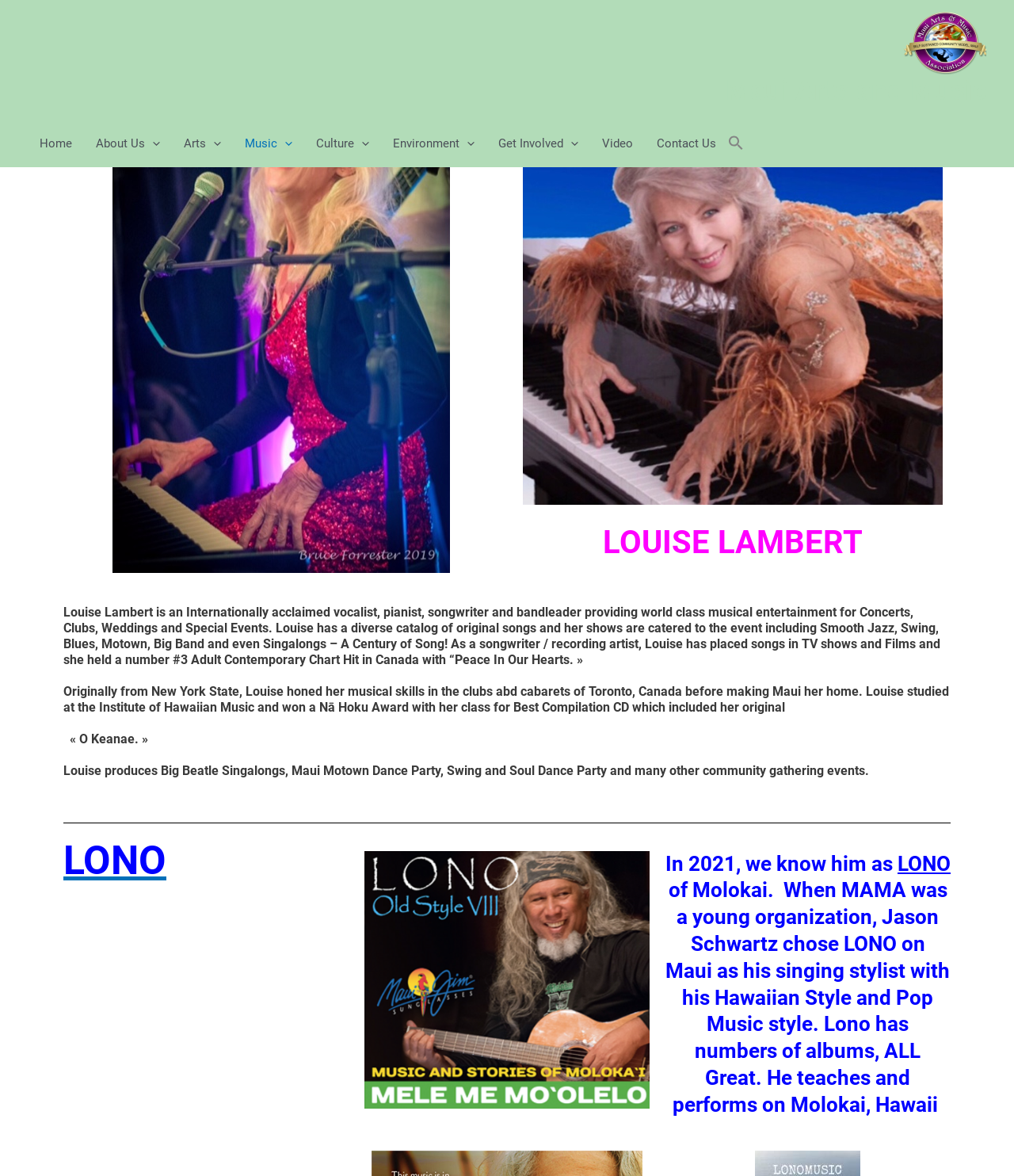How many menu toggles are there?
Can you give a detailed and elaborate answer to the question?

I counted the number of menu toggles by looking at the navigation section of the webpage, which has links 'About Us Menu Toggle', 'Arts Menu Toggle', 'Music Menu Toggle', 'Culture Menu Toggle', and 'Environment Menu Toggle', each with an application element 'Menu Toggle' expanded: False. Therefore, there are 5 menu toggles.